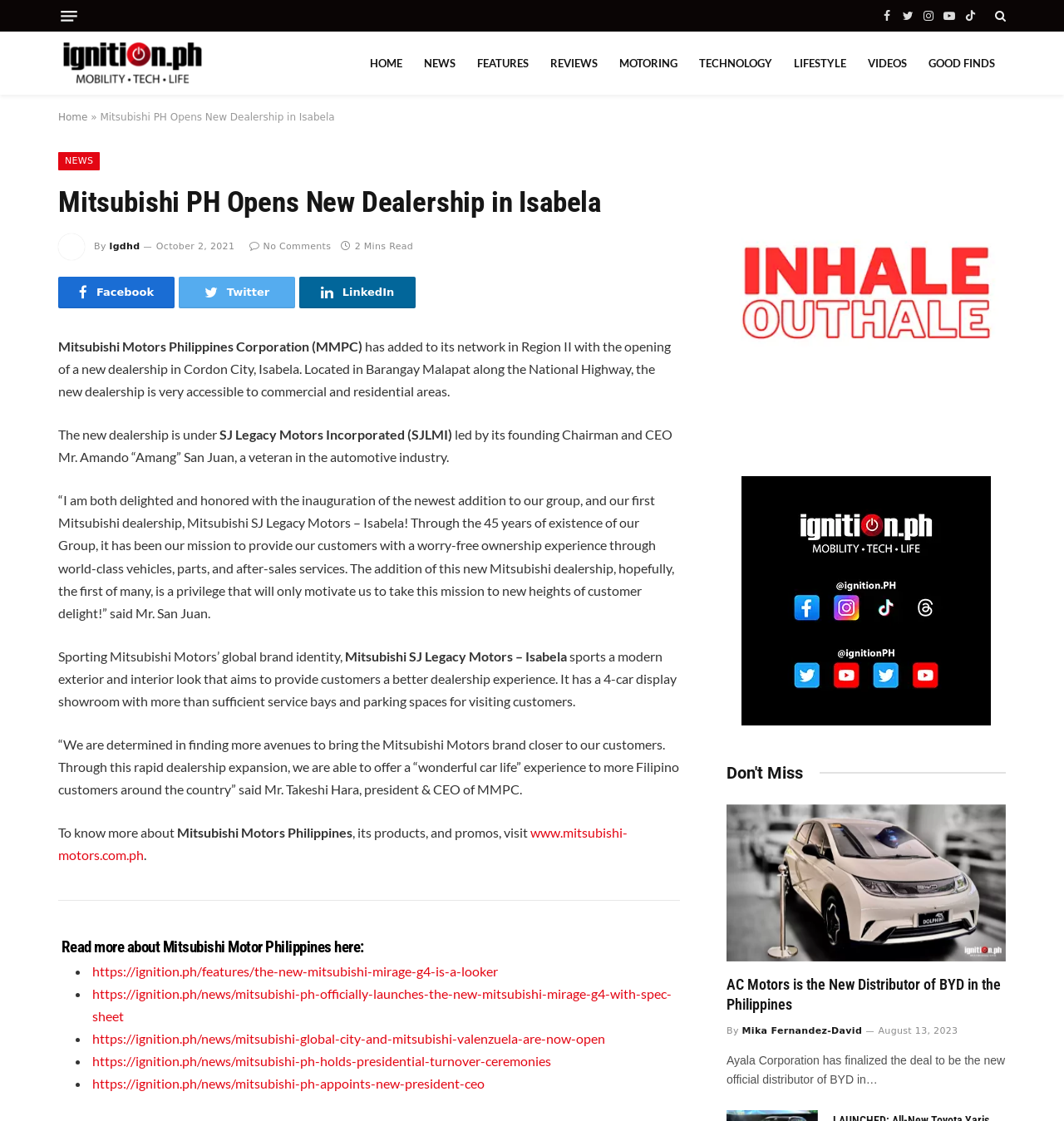Offer an in-depth caption of the entire webpage.

The webpage is about Mitsubishi Motors Philippines Corporation (MMPC) opening a new dealership in Cordon City, Isabela. At the top, there is a menu button and social media links, including Facebook, Twitter, Instagram, YouTube, and TikTok. Below that, there is a logo of Ignition.ph, a link to the website's homepage, and a navigation menu with links to different sections such as News, Features, Reviews, and more.

The main article is divided into sections, with headings and paragraphs of text. The first section has a heading "Mitsubishi PH Opens New Dealership in Isabela" and a brief introduction to the new dealership. Below that, there is an image and a quote from the founding Chairman and CEO of SJ Legacy Motors Incorporated, Mr. Amando "Amang" San Juan.

The next section describes the new dealership, including its modern exterior and interior design, and its facilities such as a 4-car display showroom and service bays. There is also a quote from Mr. Takeshi Hara, president & CEO of MMPC, about the company's goal to bring the Mitsubishi Motors brand closer to customers.

The article also includes links to other related articles about Mitsubishi Motors Philippines, as well as a separator line and a heading "Read more about Mitsubishi Motor Philippines here:". Below that, there is a list of links to other articles, each with a bullet point and a brief description.

On the right side of the page, there is a section with a heading "Don't Miss" and a list of links to other articles, including one about AC Motors being the new distributor of BYD in the Philippines.